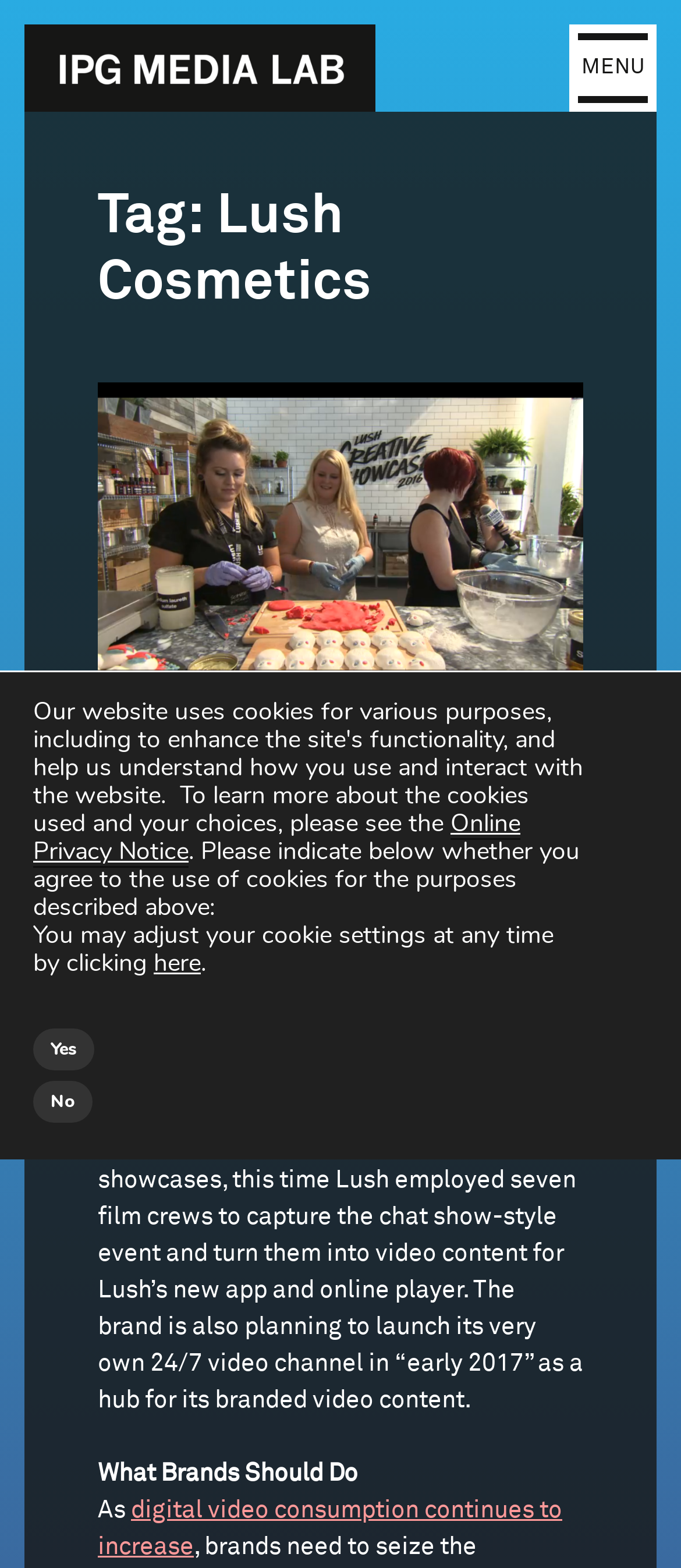Identify the bounding box coordinates of the element that should be clicked to fulfill this task: "Click the 'MENU' button". The coordinates should be provided as four float numbers between 0 and 1, i.e., [left, top, right, bottom].

[0.836, 0.016, 0.964, 0.071]